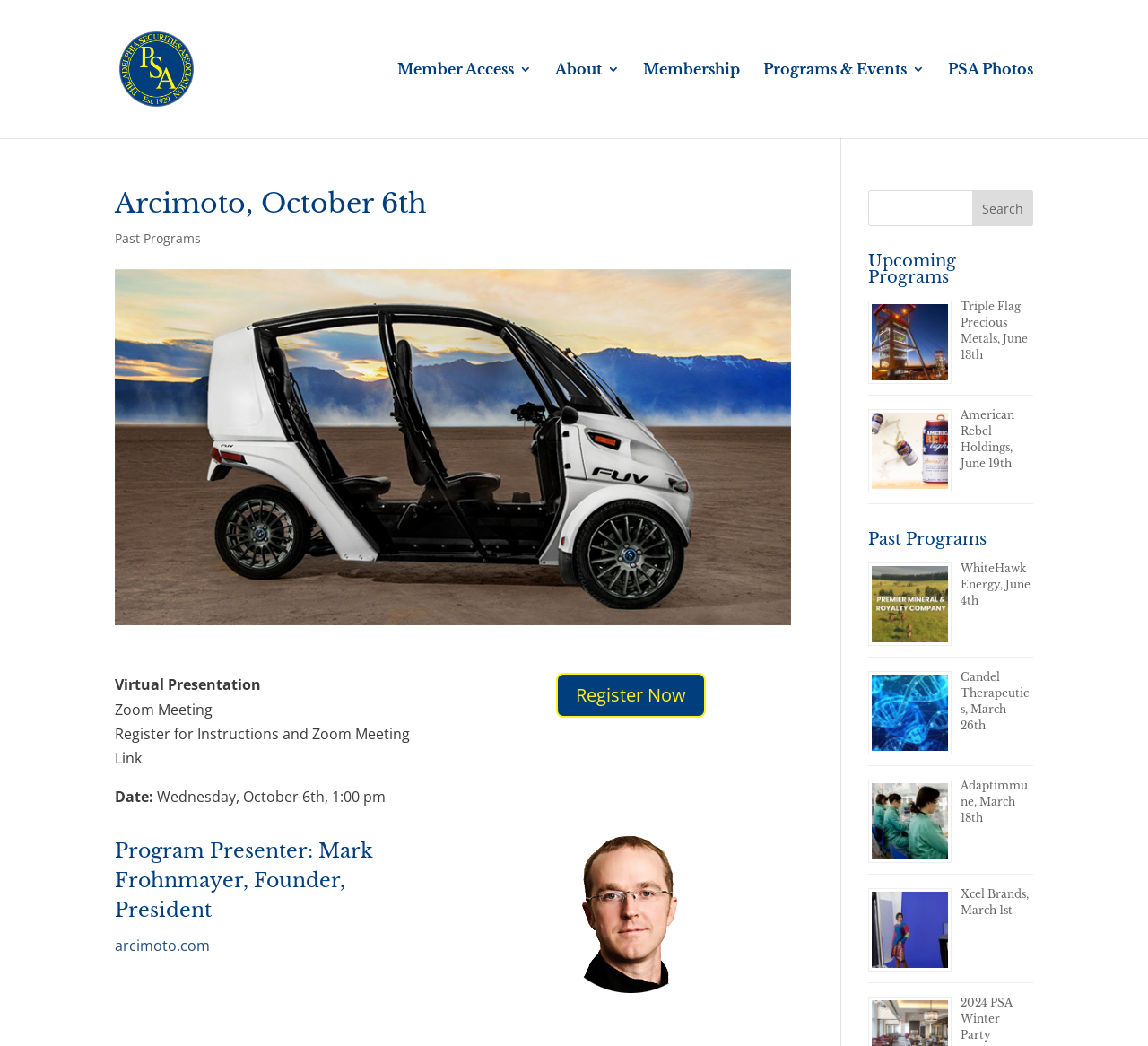What is the date of the Arcimoto program? Refer to the image and provide a one-word or short phrase answer.

Wednesday, October 6th